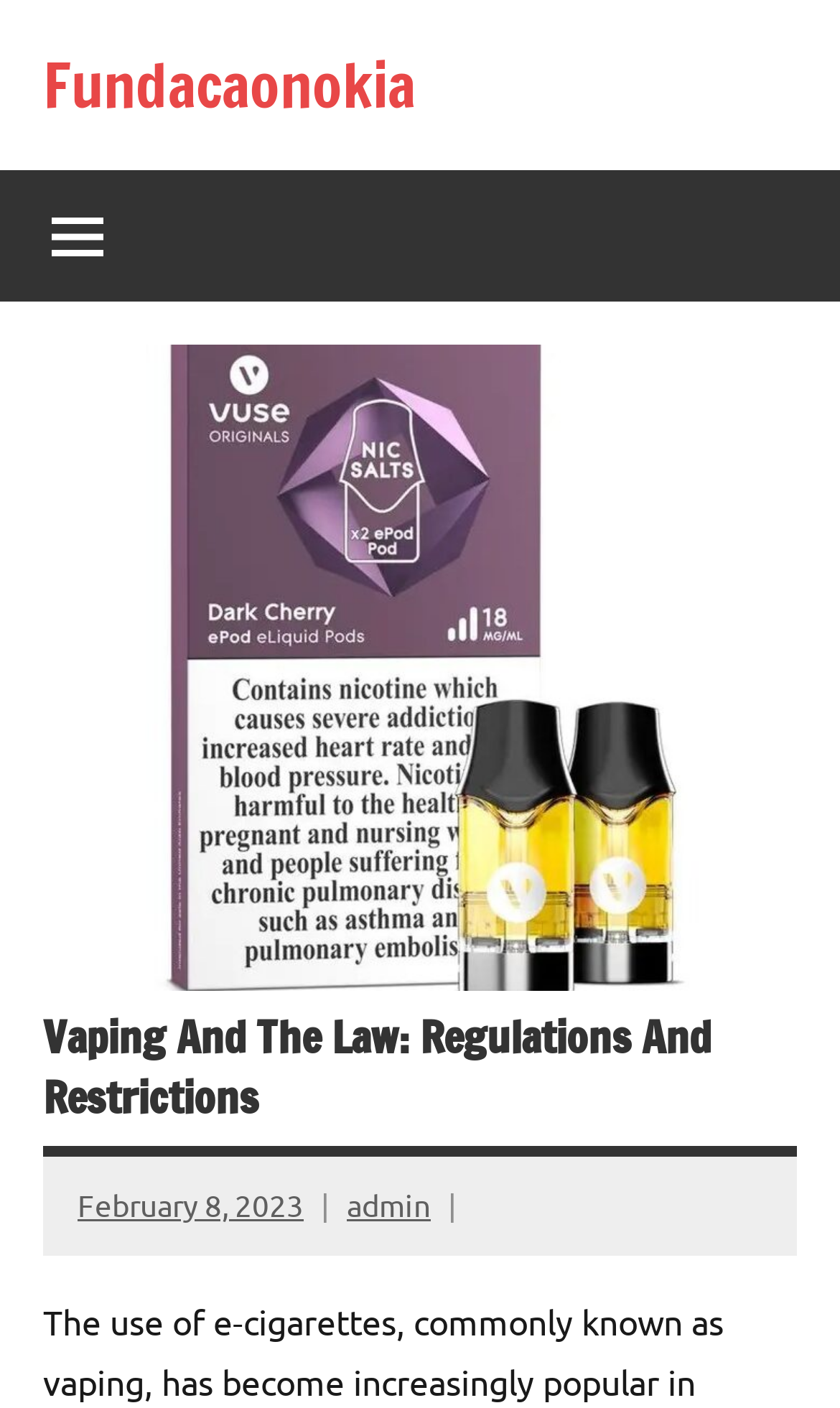Provide a one-word or one-phrase answer to the question:
Is the primary menu expanded?

No